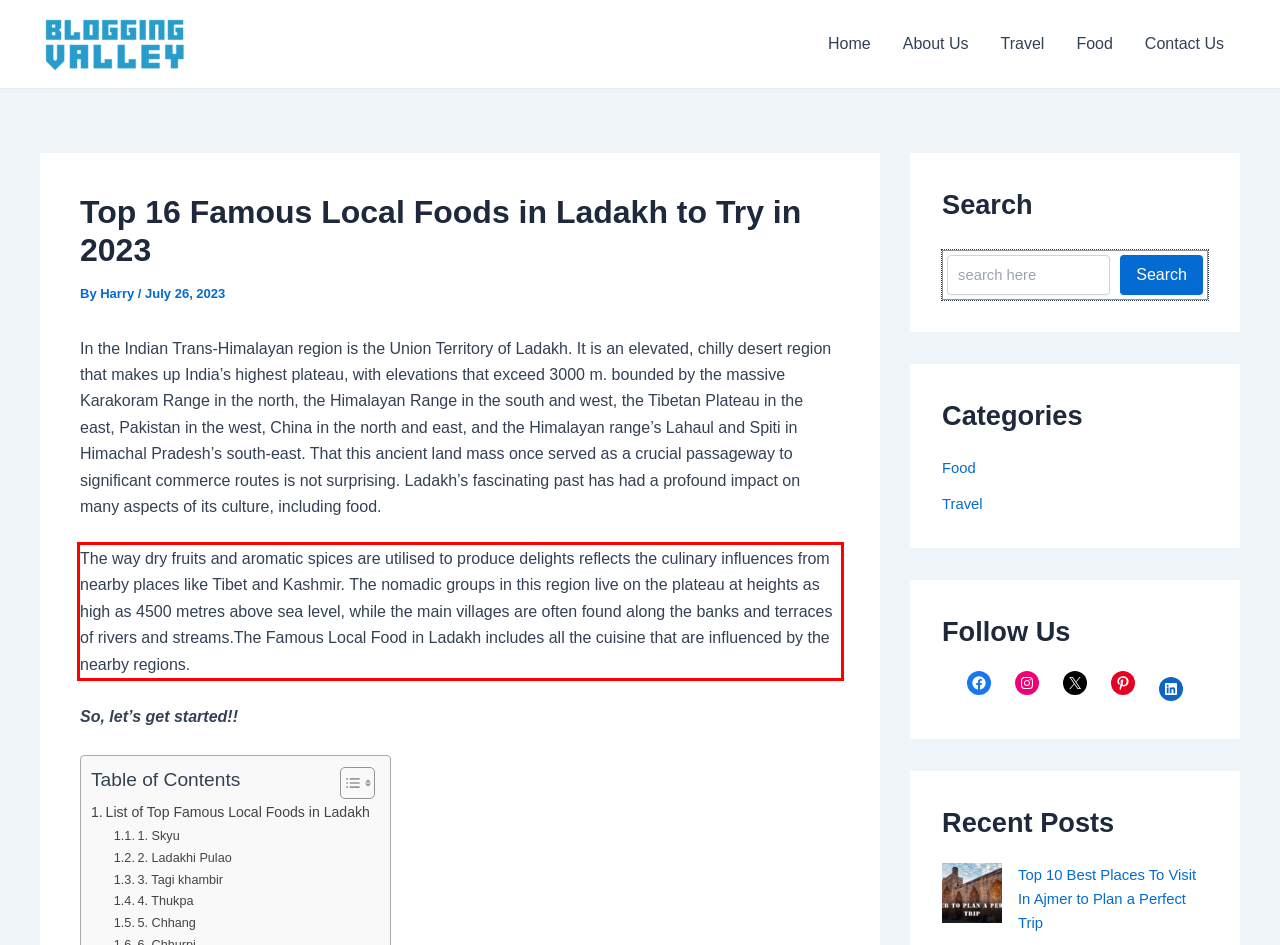Using OCR, extract the text content found within the red bounding box in the given webpage screenshot.

The way dry fruits and aromatic spices are utilised to produce delights reflects the culinary influences from nearby places like Tibet and Kashmir. The nomadic groups in this region live on the plateau at heights as high as 4500 metres above sea level, while the main villages are often found along the banks and terraces of rivers and streams.The Famous Local Food in Ladakh includes all the cuisine that are influenced by the nearby regions.